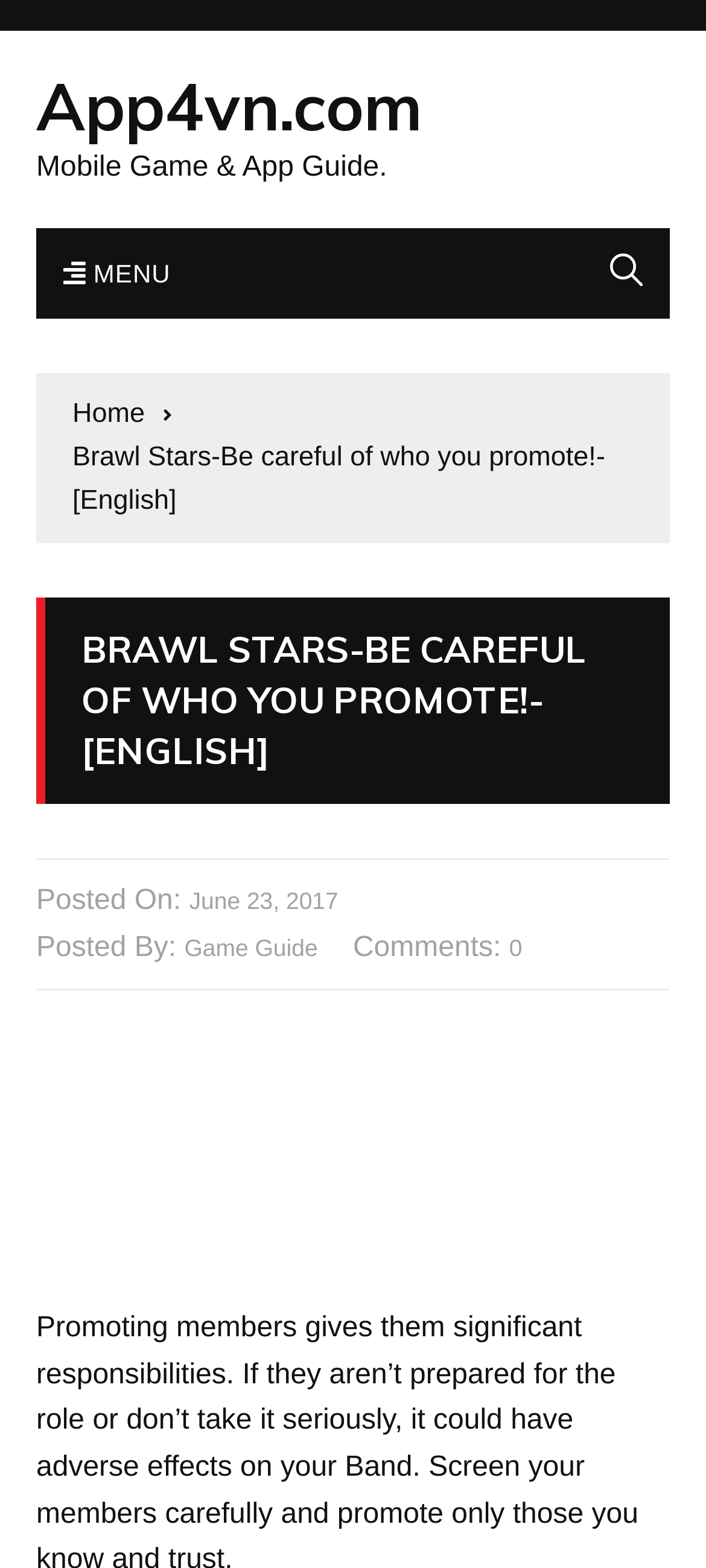What is the title of the article?
Answer the question with a detailed explanation, including all necessary information.

The title of the article can be found in a heading element, which is a sub-element of the navigation element with the text 'Breadcrumbs'. It is a prominent heading on the webpage.